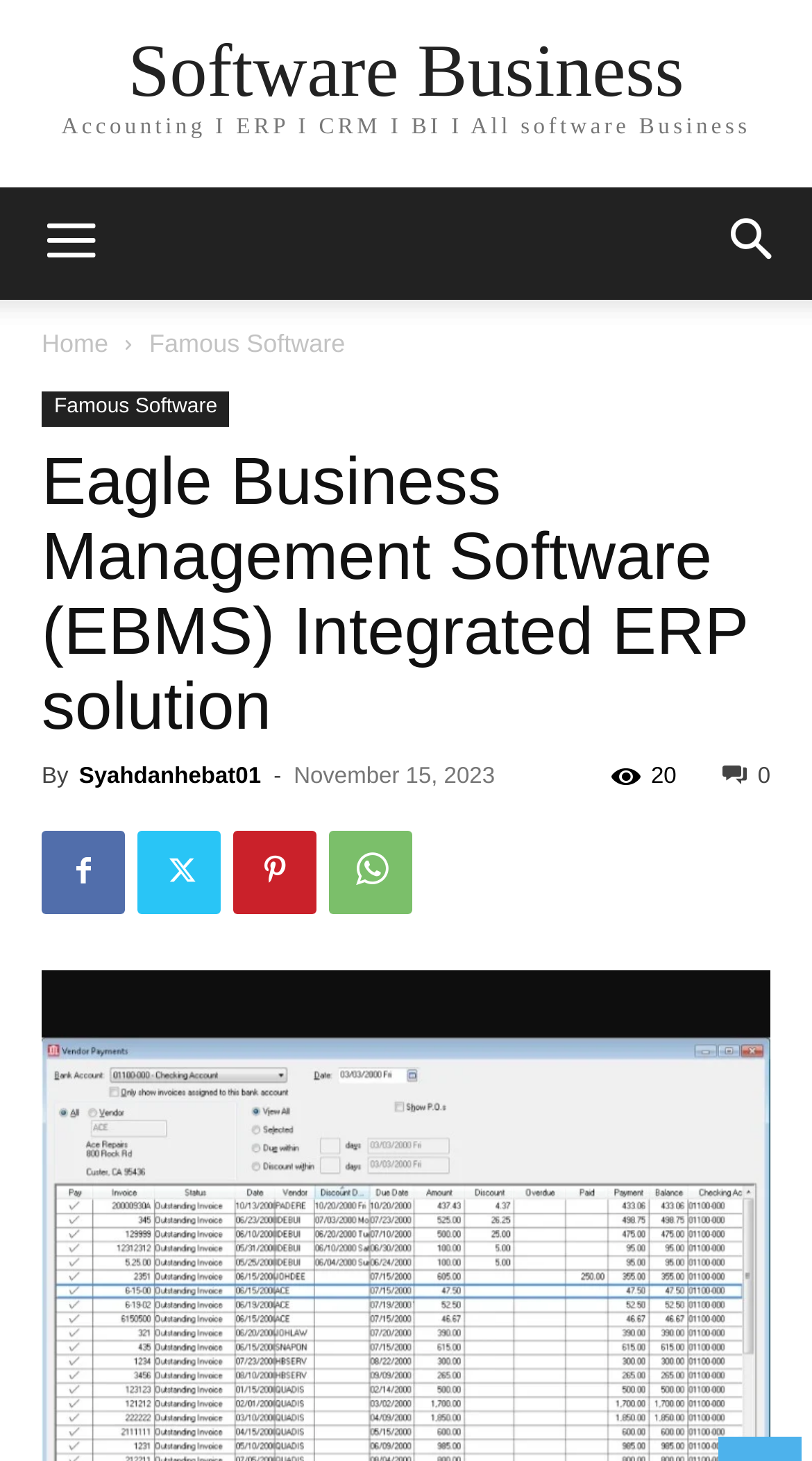Please determine the bounding box coordinates for the element with the description: "aria-label="Search"".

[0.856, 0.128, 1.0, 0.205]